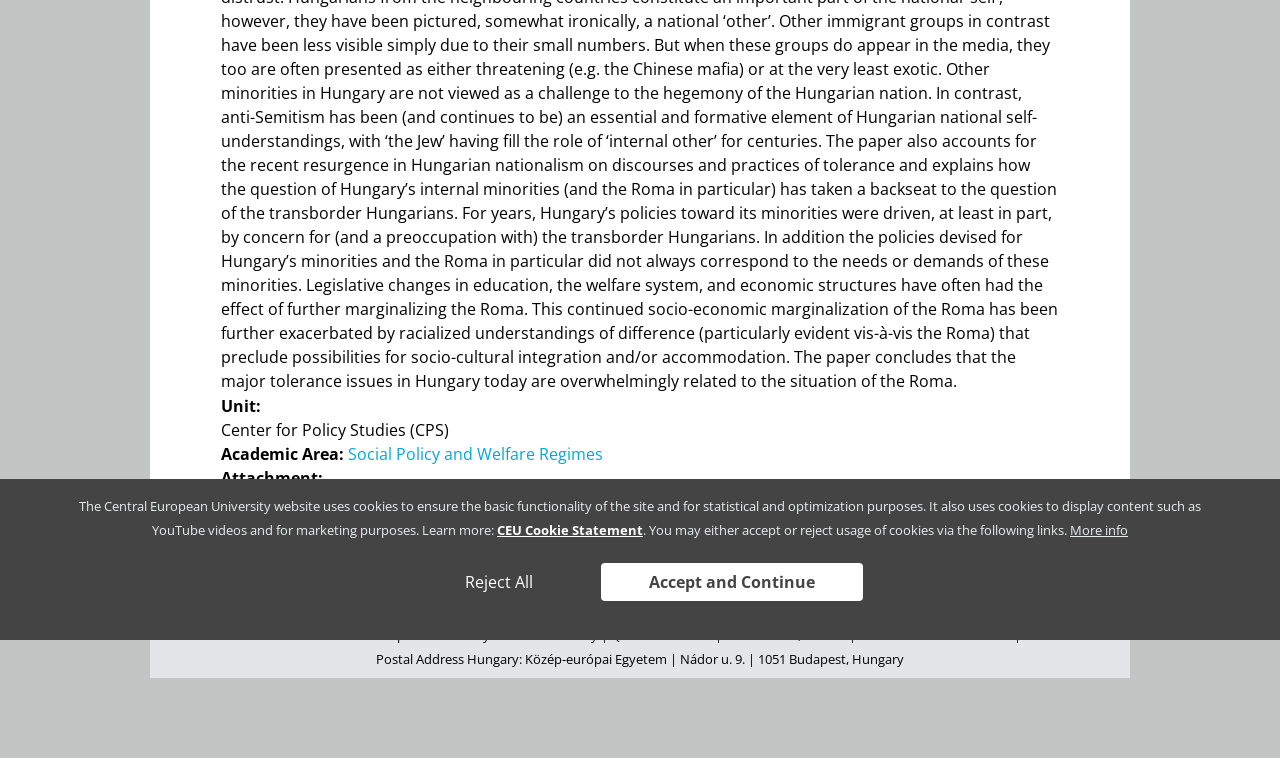Based on the element description: "Accept and Continue", identify the bounding box coordinates for this UI element. The coordinates must be four float numbers between 0 and 1, listed as [left, top, right, bottom].

[0.47, 0.743, 0.674, 0.793]